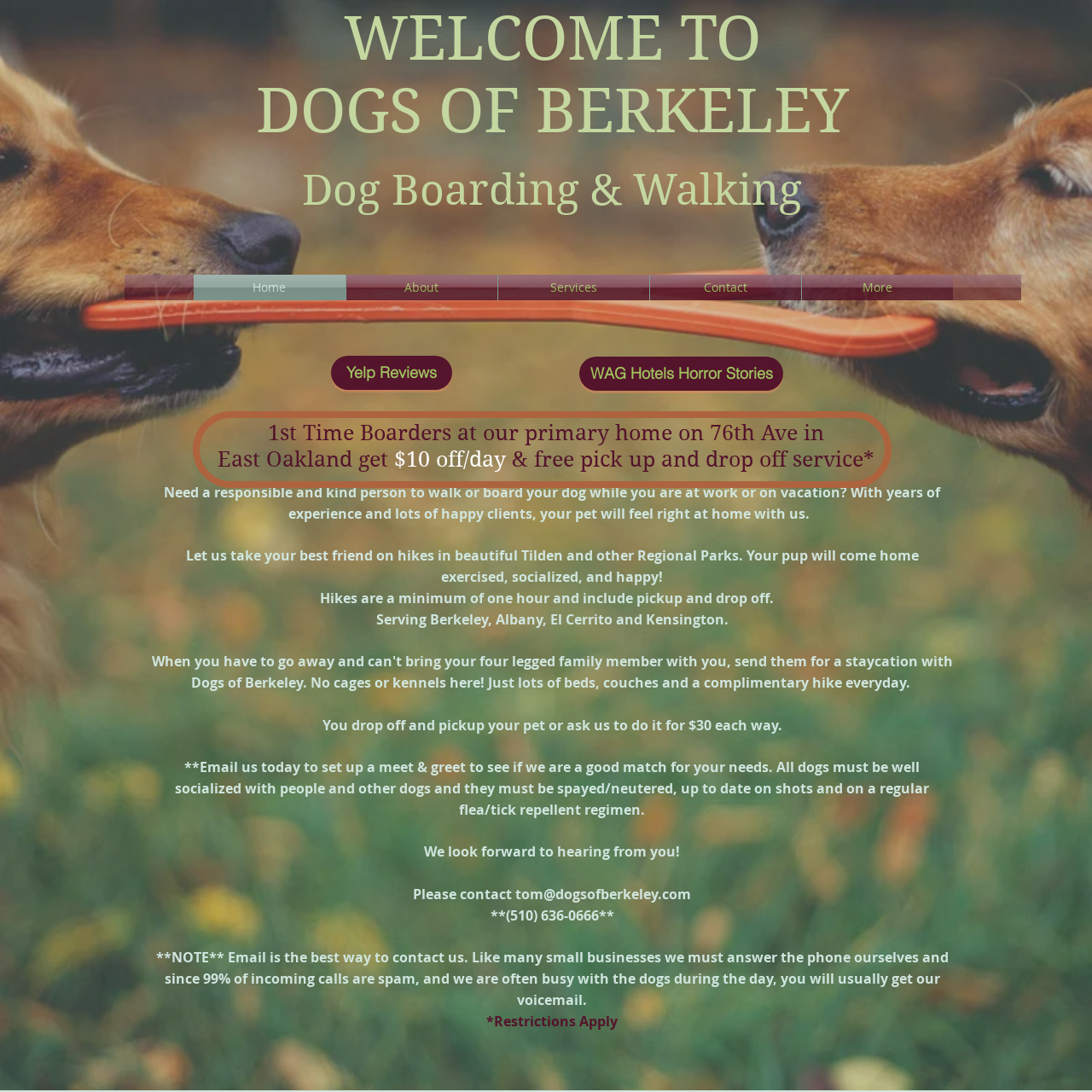What is the phone number of the service?
Based on the image, give a one-word or short phrase answer.

(510) 636-0666